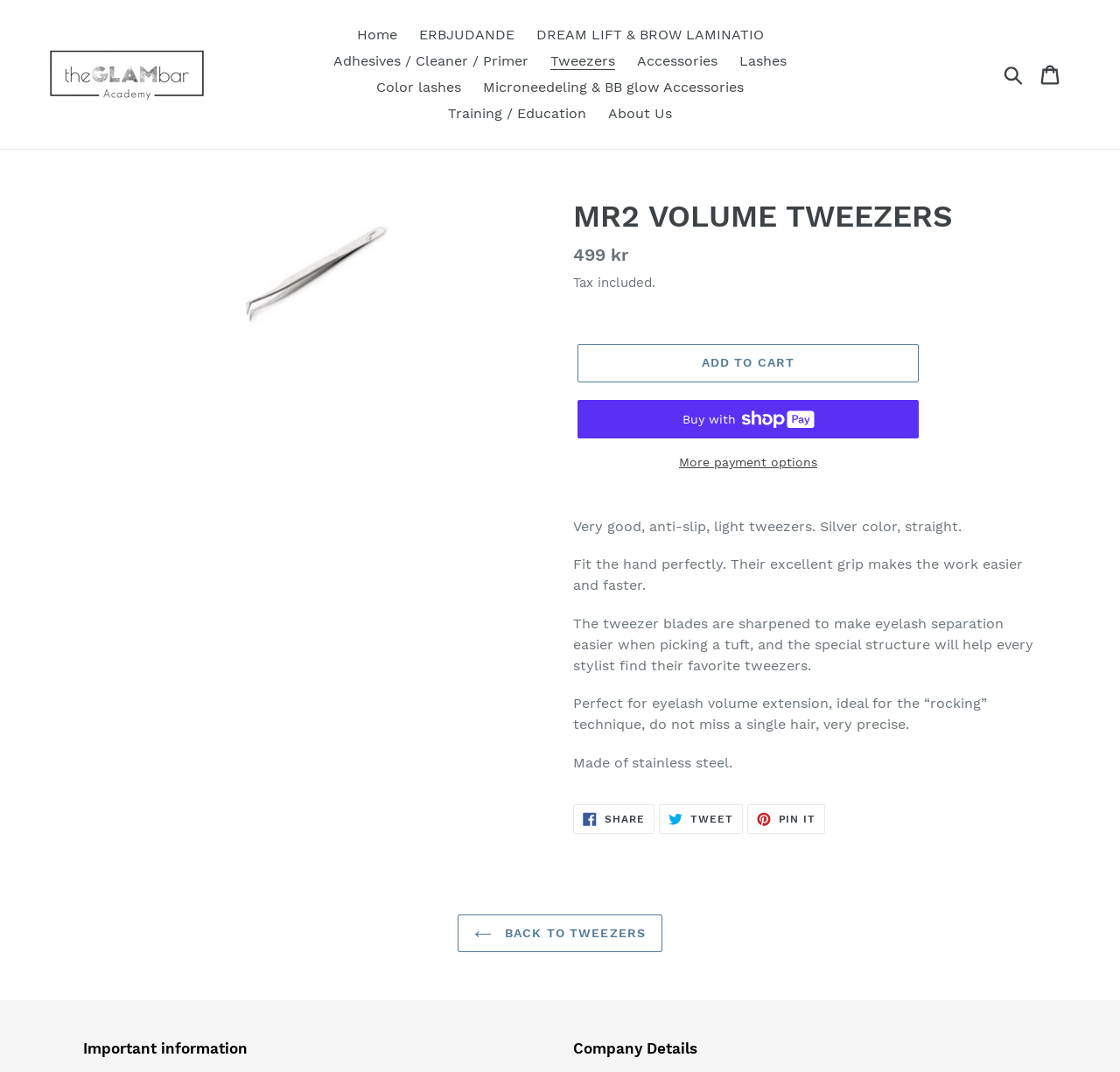Locate the UI element that matches the description Adhesives / Cleaner / Primer in the webpage screenshot. Return the bounding box coordinates in the format (top-left x, top-left y, bottom-right x, bottom-right y), with values ranging from 0 to 1.

[0.29, 0.045, 0.48, 0.069]